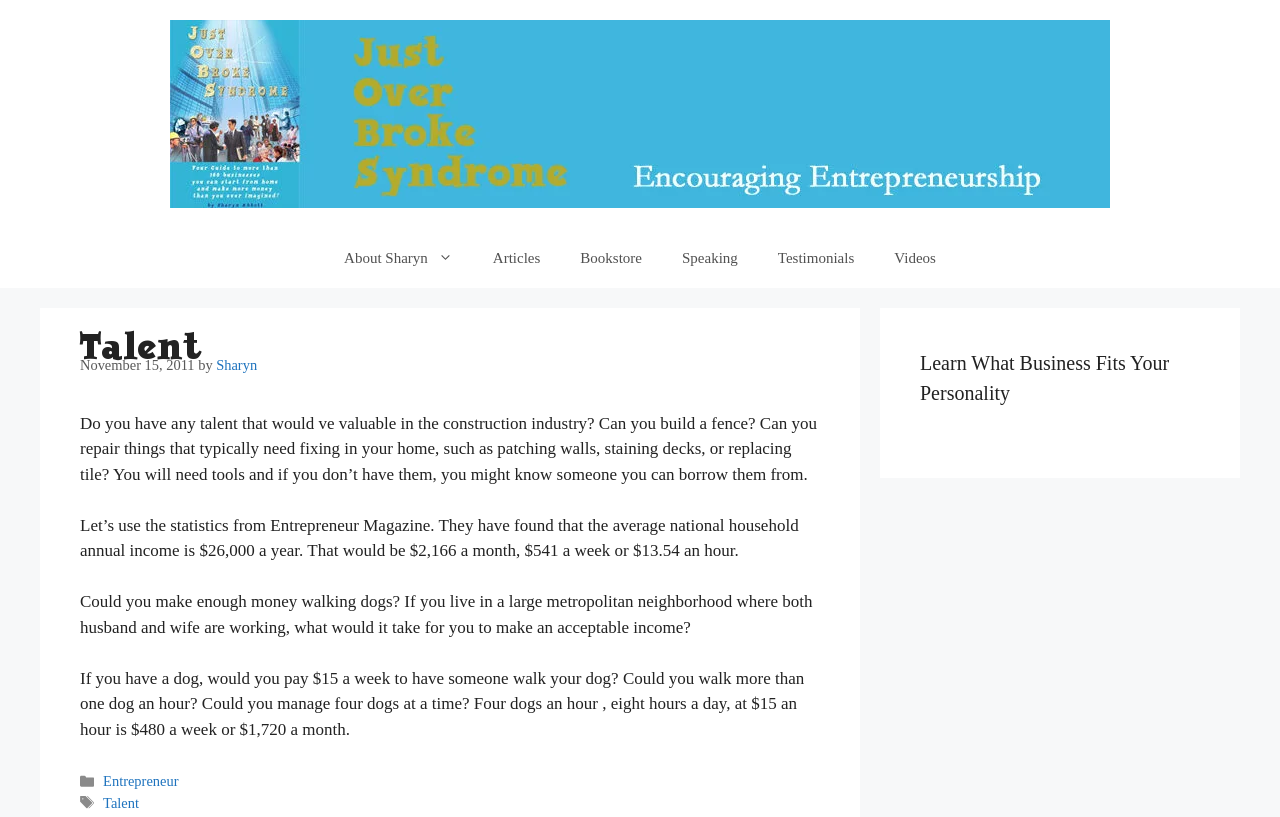How much would it cost to have someone walk your dog per week?
Using the image, provide a concise answer in one word or a short phrase.

$15 a week